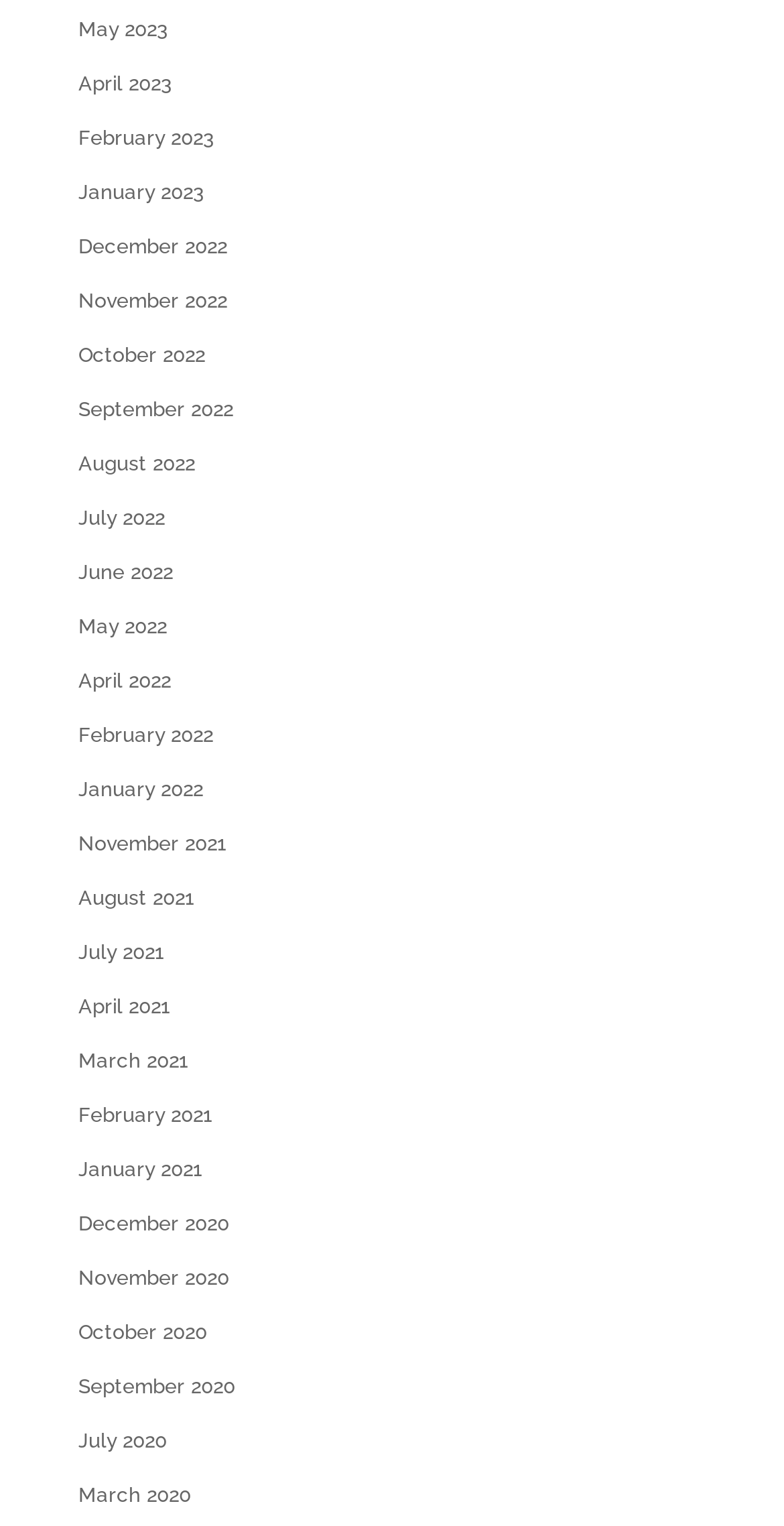Is there a link for March 2020?
Please answer the question with as much detail as possible using the screenshot.

I searched the list of links and found a link with the text 'March 2020', which confirms that there is a link for March 2020.